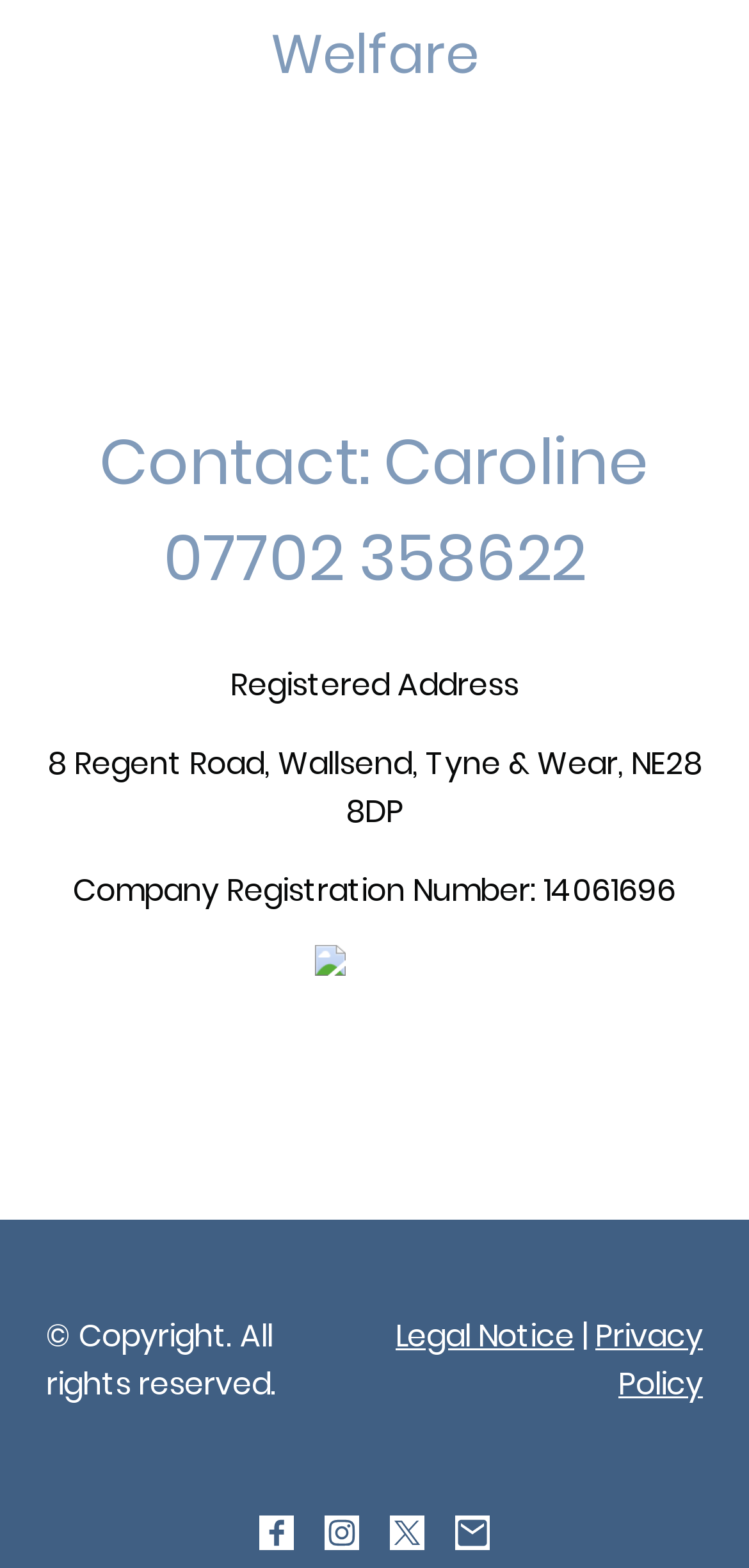Use a single word or phrase to answer the following:
What is the registered address?

8 Regent Road, Wallsend, Tyne & Wear, NE28 8DP